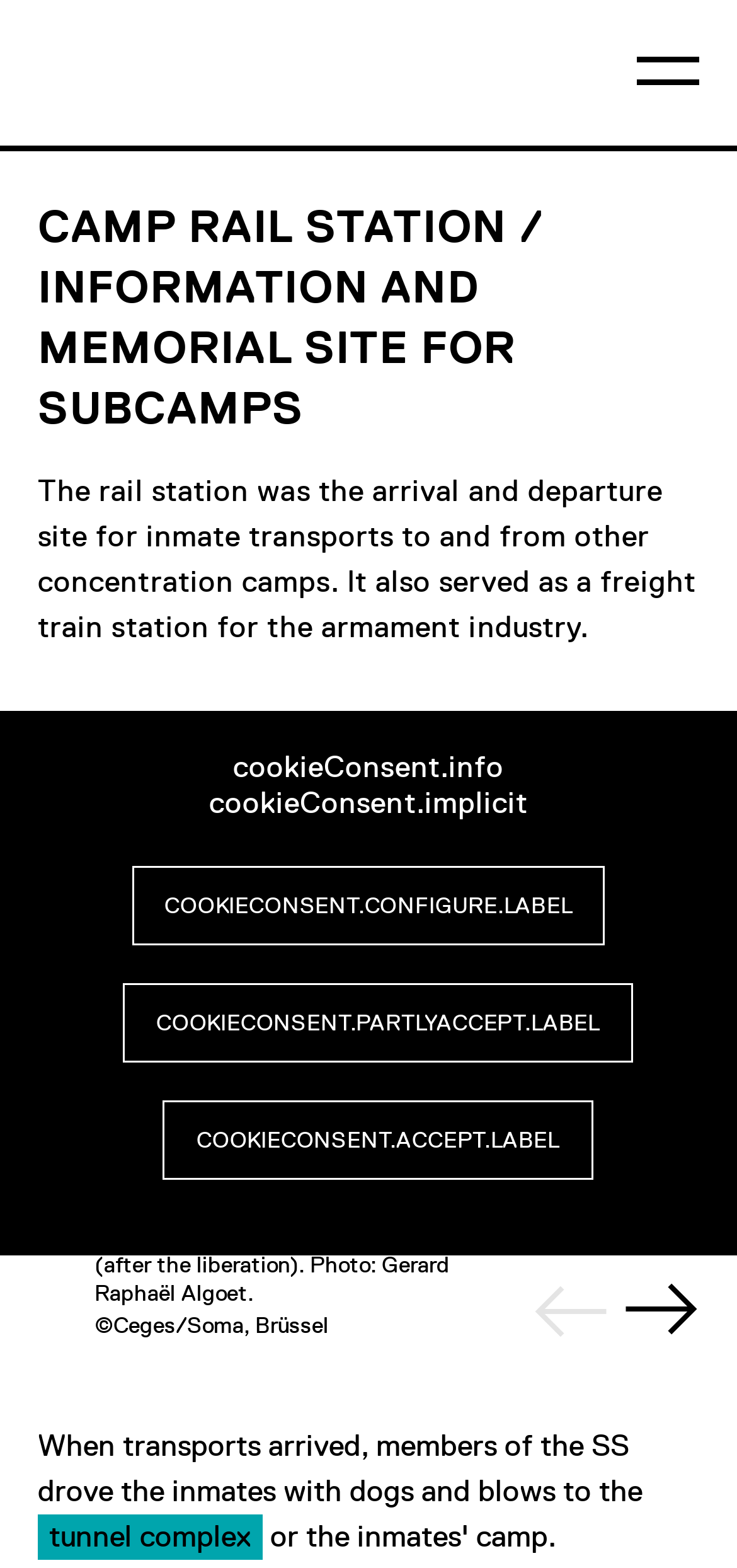Extract the text of the main heading from the webpage.

CAMP RAIL STATION / INFORMATION AND MEMORIAL SITE FOR SUBCAMPS